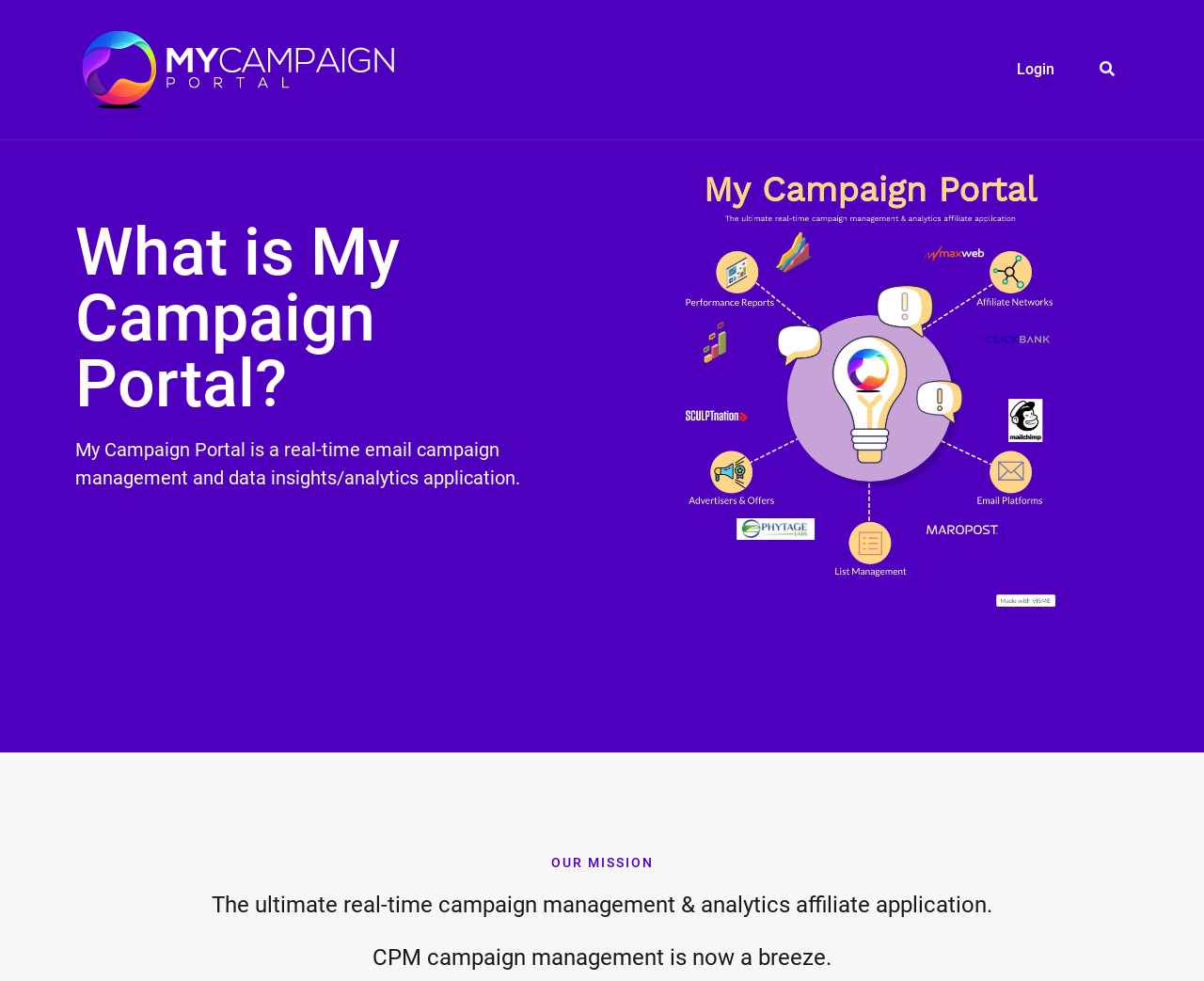Reply to the question with a single word or phrase:
What is the name of the portal?

My Campaign Portal